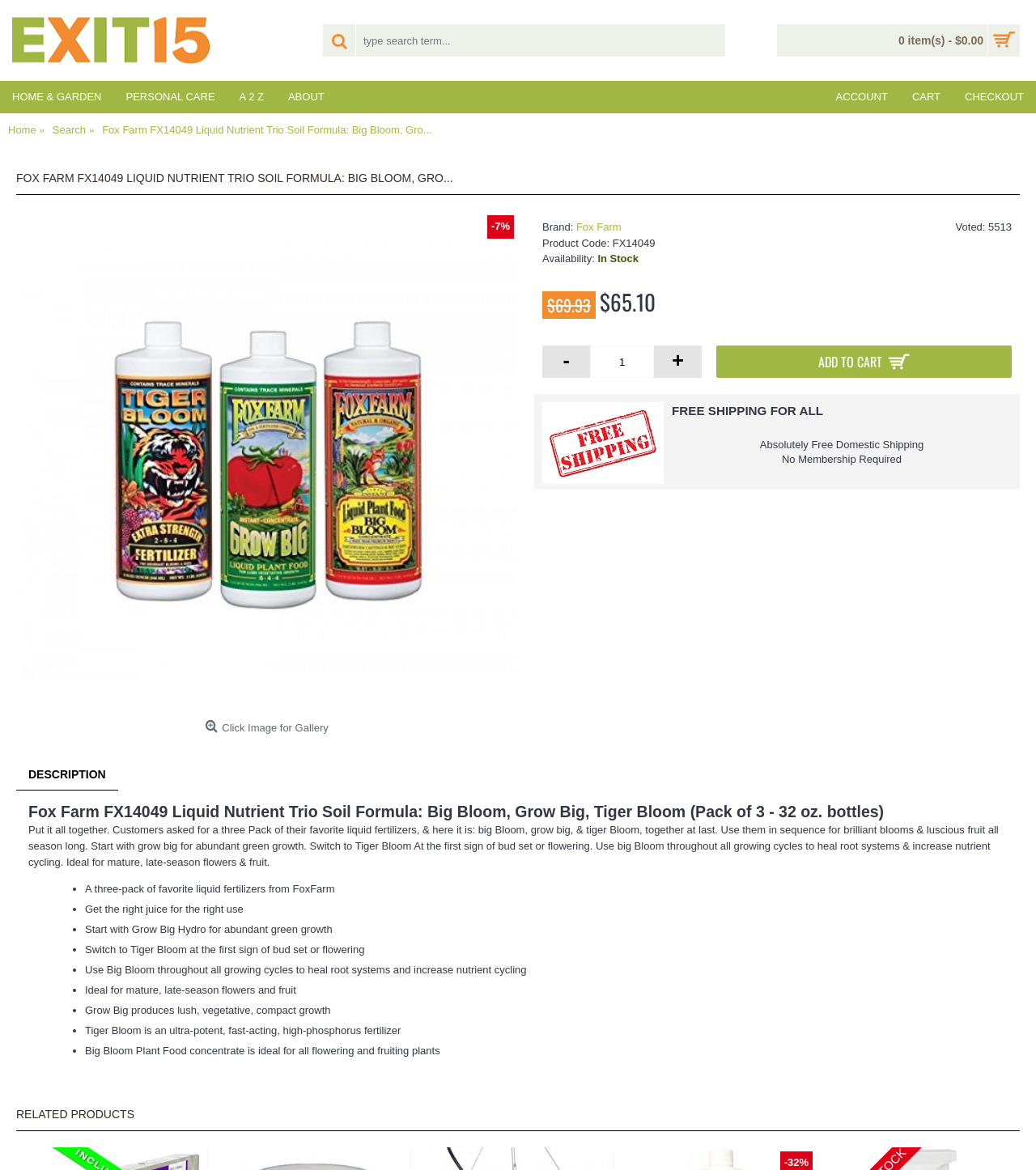What is the purpose of the 'Grow Big' fertilizer?
Provide a detailed answer to the question using information from the image.

I found the purpose of the 'Grow Big' fertilizer by reading the product description, which mentions that 'Grow Big produces lush, vegetative, compact growth'. This indicates that the purpose of 'Grow Big' is to promote abundant green growth.